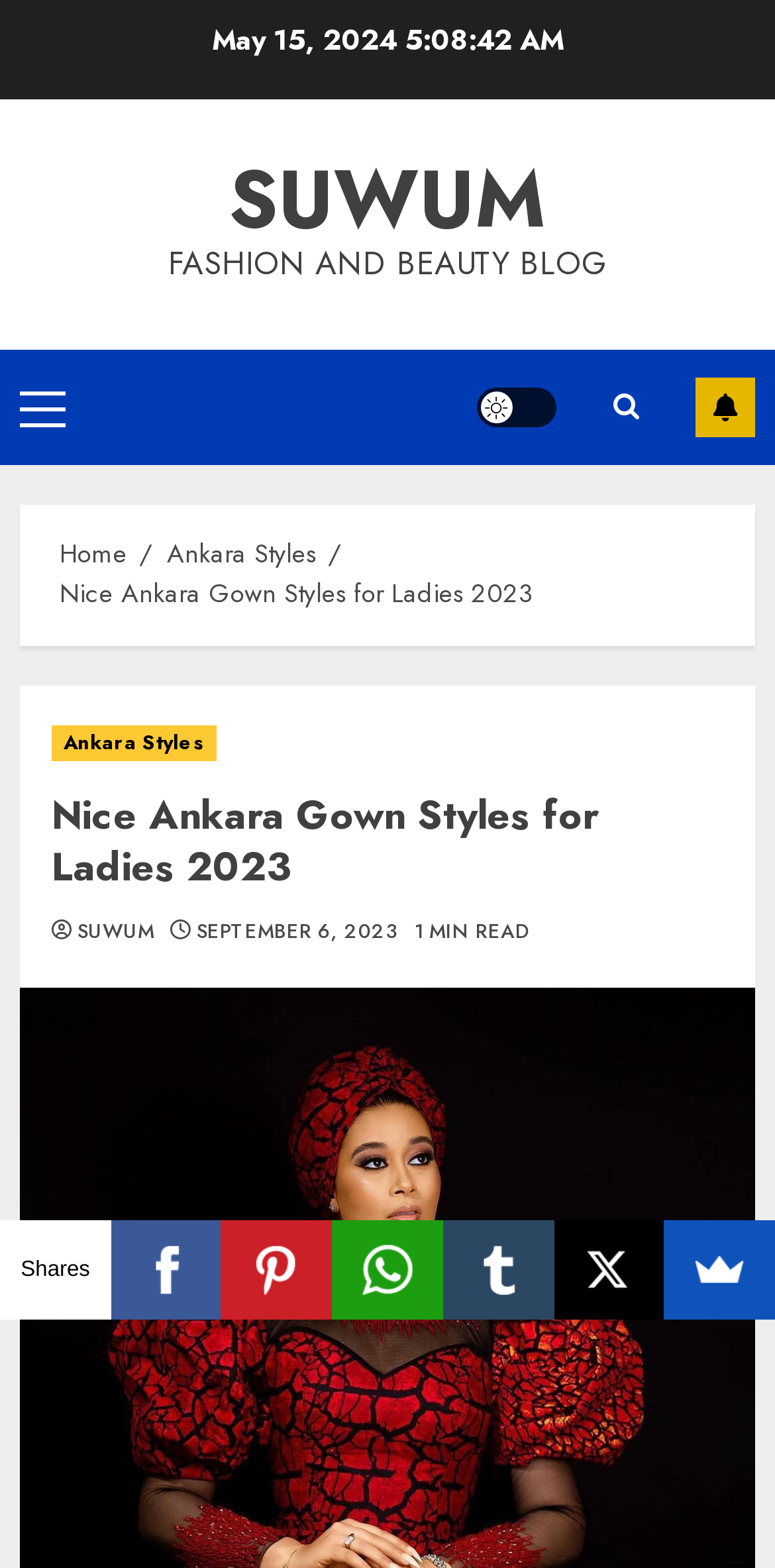How many menu items are available in the primary menu?
Based on the image, respond with a single word or phrase.

3